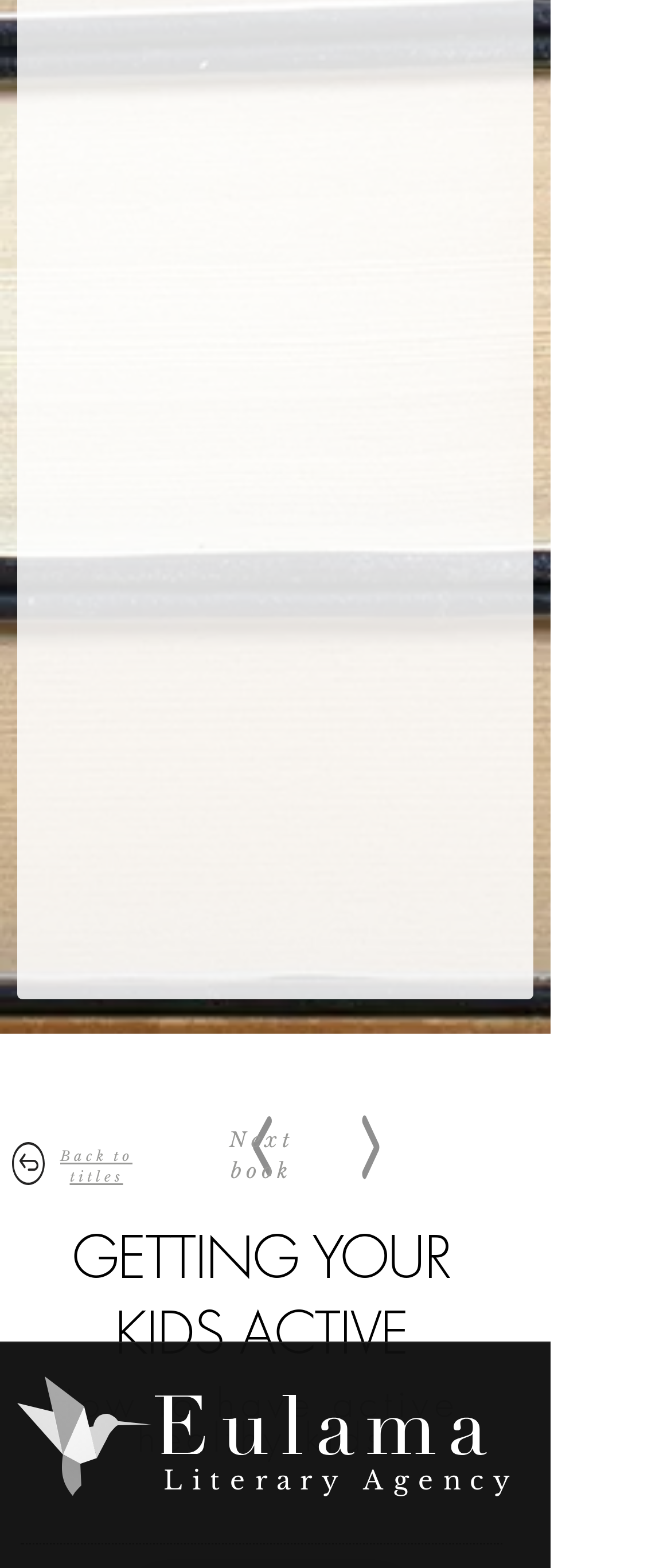Is there a link to go back to titles?
Based on the image, provide a one-word or brief-phrase response.

Yes